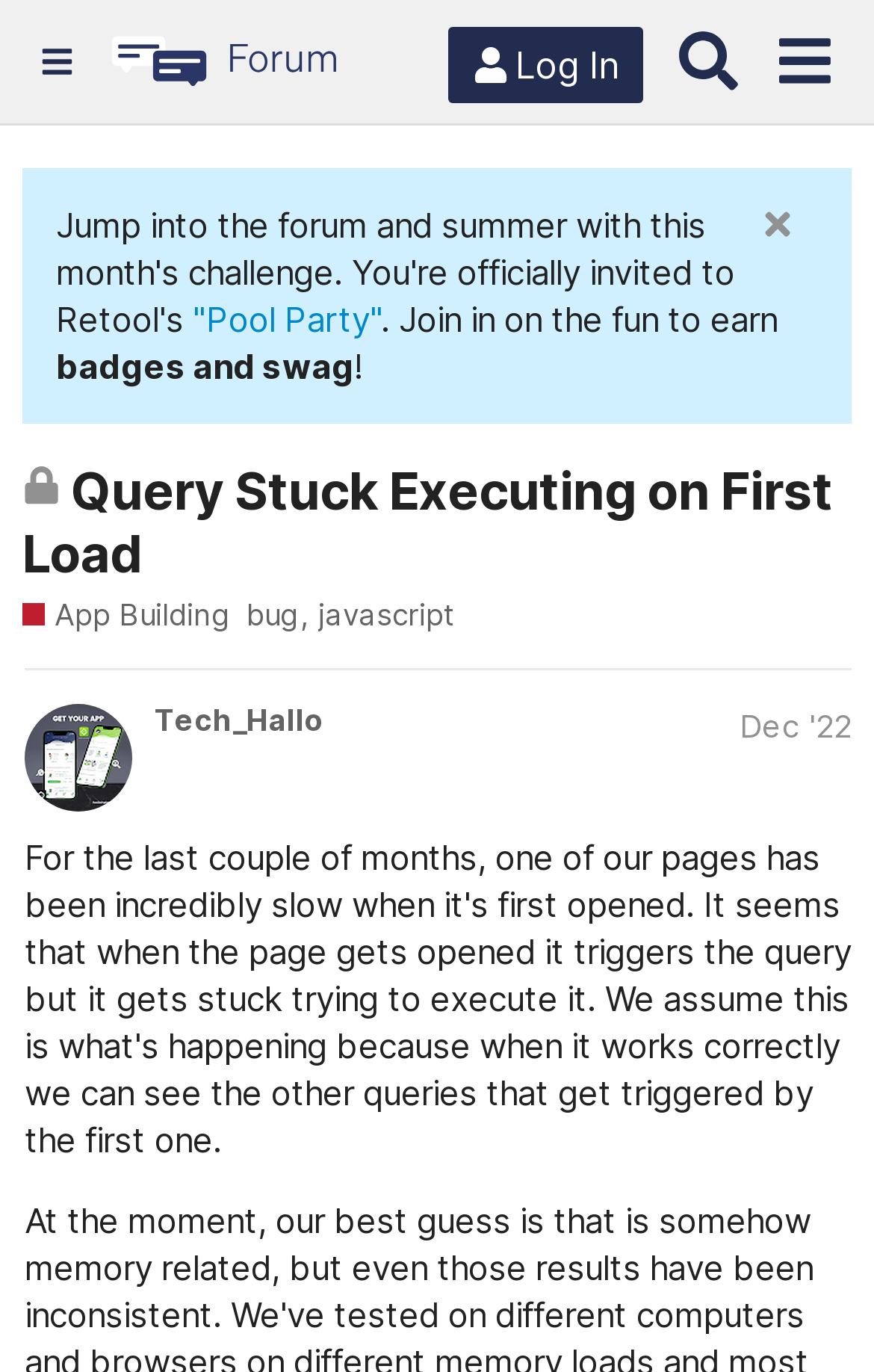Please locate the clickable area by providing the bounding box coordinates to follow this instruction: "Search in the forum".

[0.755, 0.01, 0.865, 0.08]